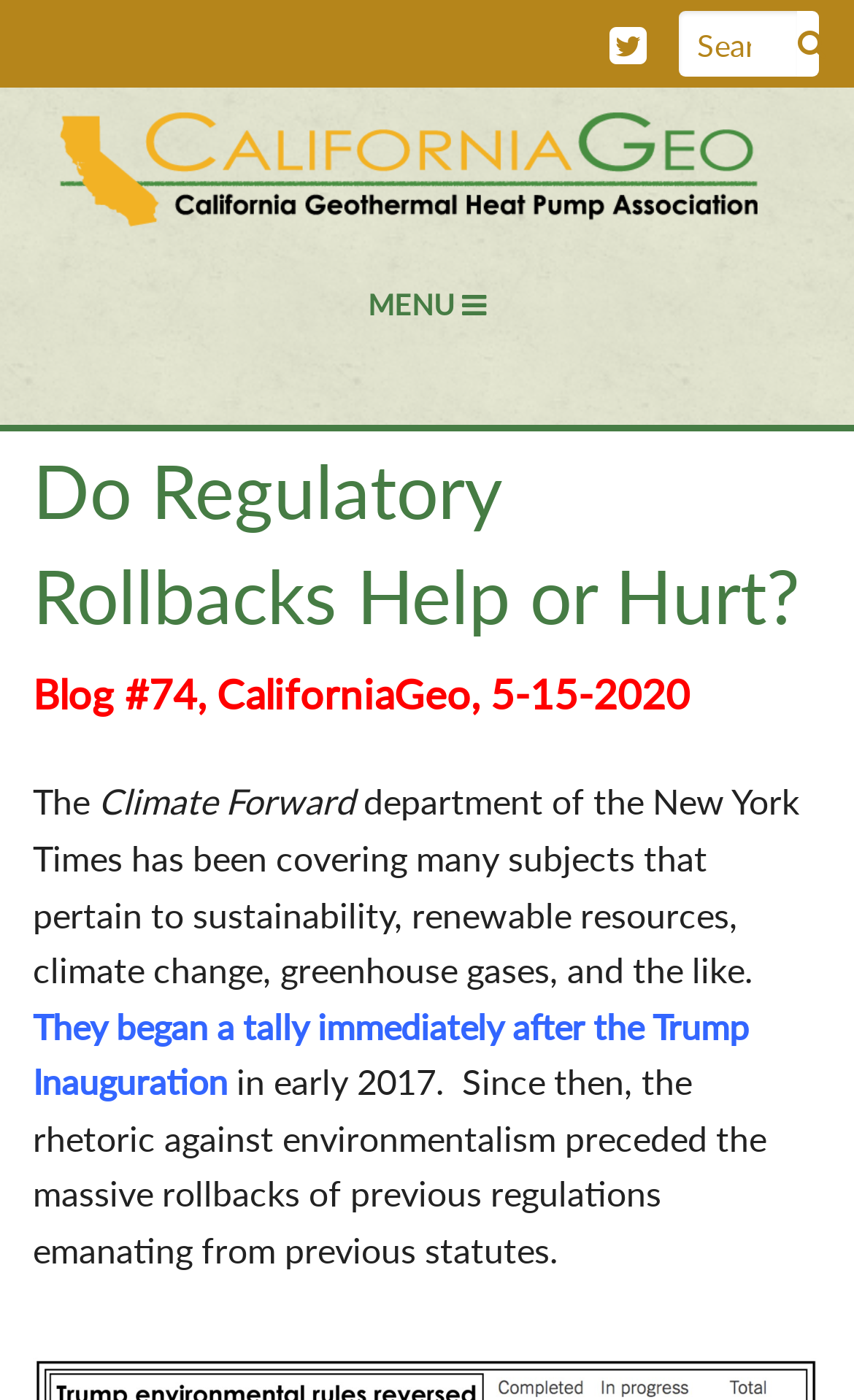Provide a thorough summary of the webpage.

The webpage appears to be a blog post from CaliforniaGeo, with the title "Do Regulatory Rollbacks Help or Hurt?" at the top. Below the title, there is a search box and a submit button at the top right corner, accompanied by a social media link. 

On the left side, there is a menu with links to various sections, including "Why CalGeo?", "Members", "Geo Basics", "GHPs In California", "Learning More", "Blog Posts", and "Contact Us". Each of these links has a corresponding "Back" heading to its right.

The main content of the blog post starts with a heading "Blog #74, CaliforniaGeo, 5-15-2020" followed by a series of paragraphs. The first paragraph mentions the Climate Forward department of the New York Times, which has been covering topics related to sustainability, renewable resources, climate change, and greenhouse gases. 

Below this, there is a link to an article about the Trump Inauguration, followed by a sentence about the rhetoric against environmentalism preceding the rollbacks of previous regulations. The text is divided into several sections, with some blank spaces in between. There is also an image at the top left corner, but its content is not specified.